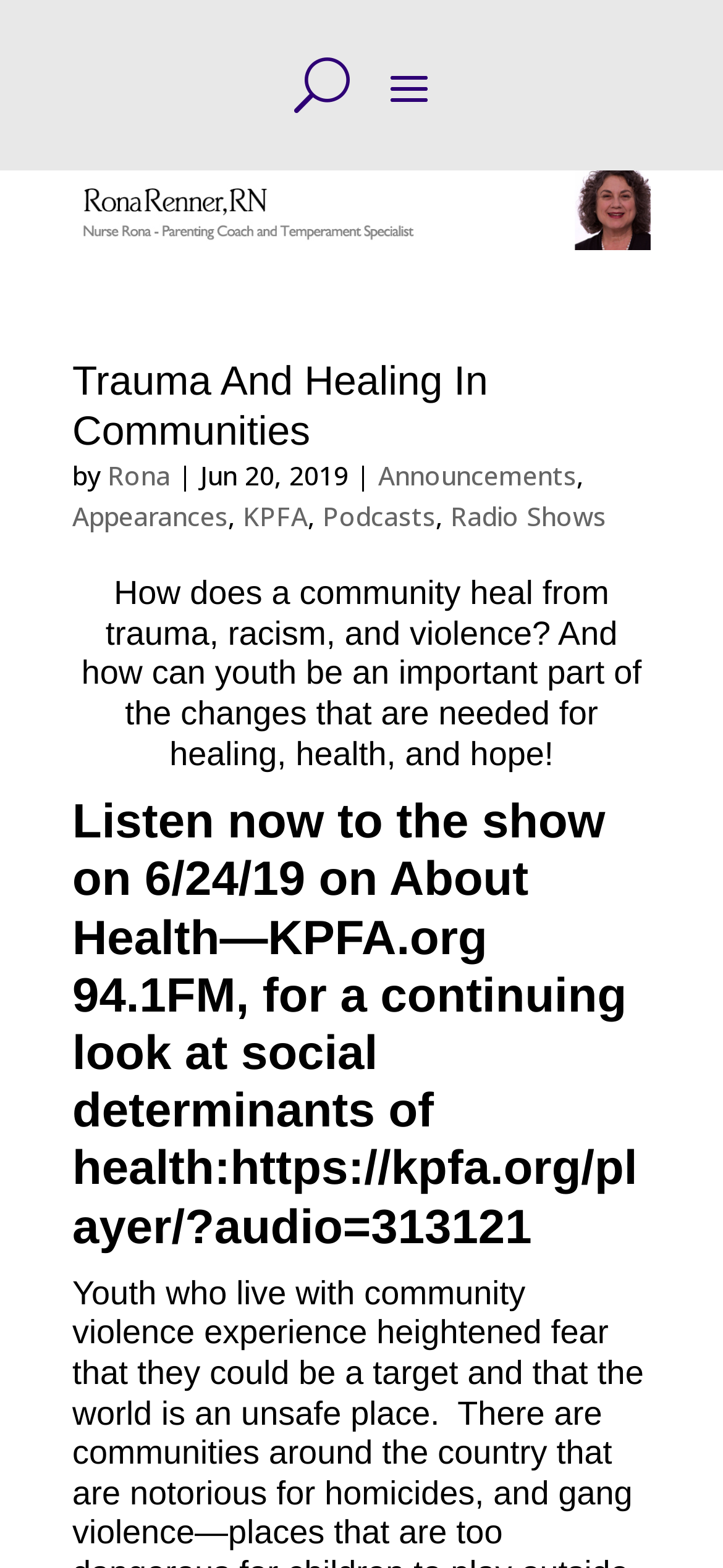Locate the bounding box coordinates of the clickable element to fulfill the following instruction: "Read the article 'Trauma And Healing In Communities'". Provide the coordinates as four float numbers between 0 and 1 in the format [left, top, right, bottom].

[0.1, 0.228, 0.675, 0.289]